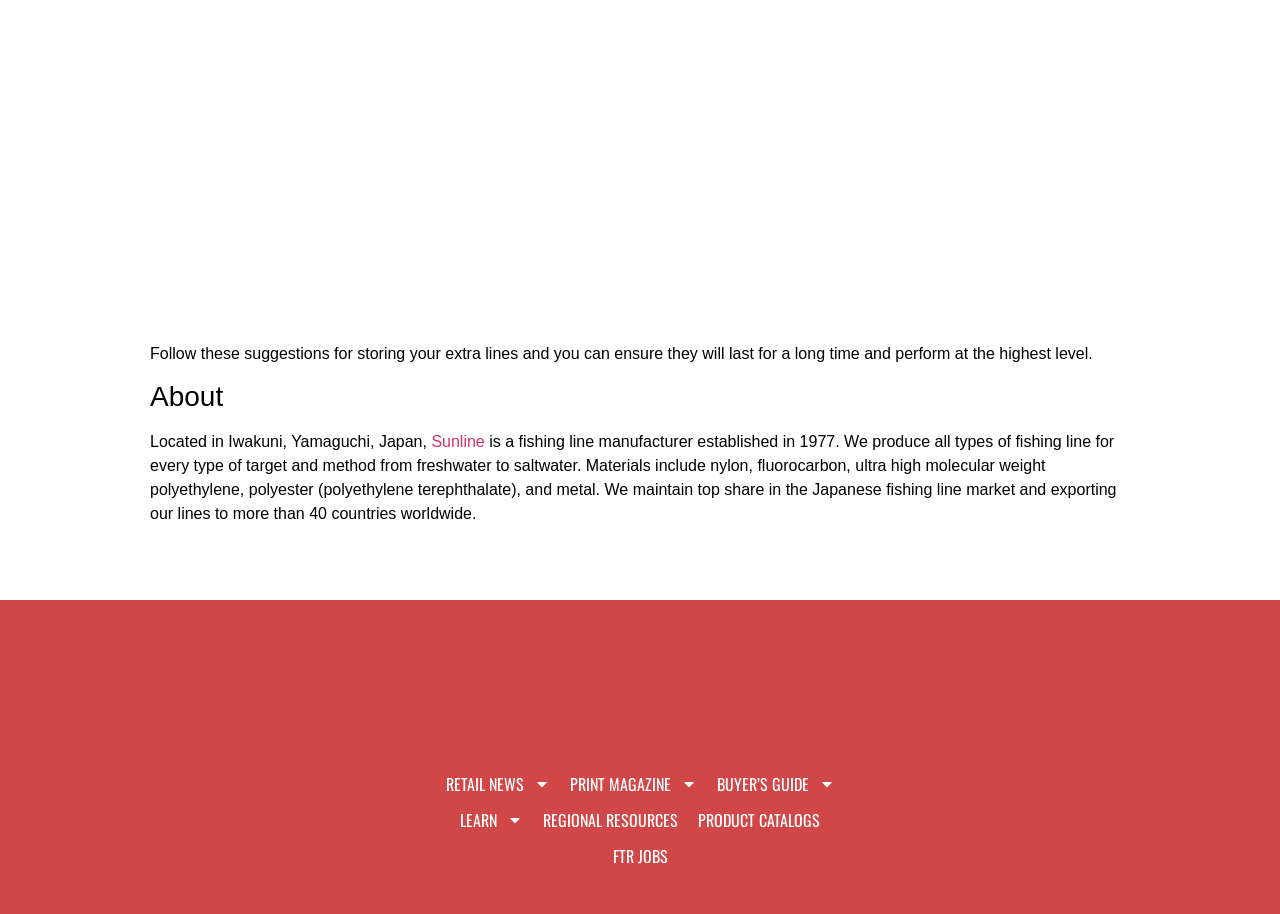Please indicate the bounding box coordinates of the element's region to be clicked to achieve the instruction: "Visit the 'RETAIL NEWS' page". Provide the coordinates as four float numbers between 0 and 1, i.e., [left, top, right, bottom].

[0.34, 0.838, 0.437, 0.877]